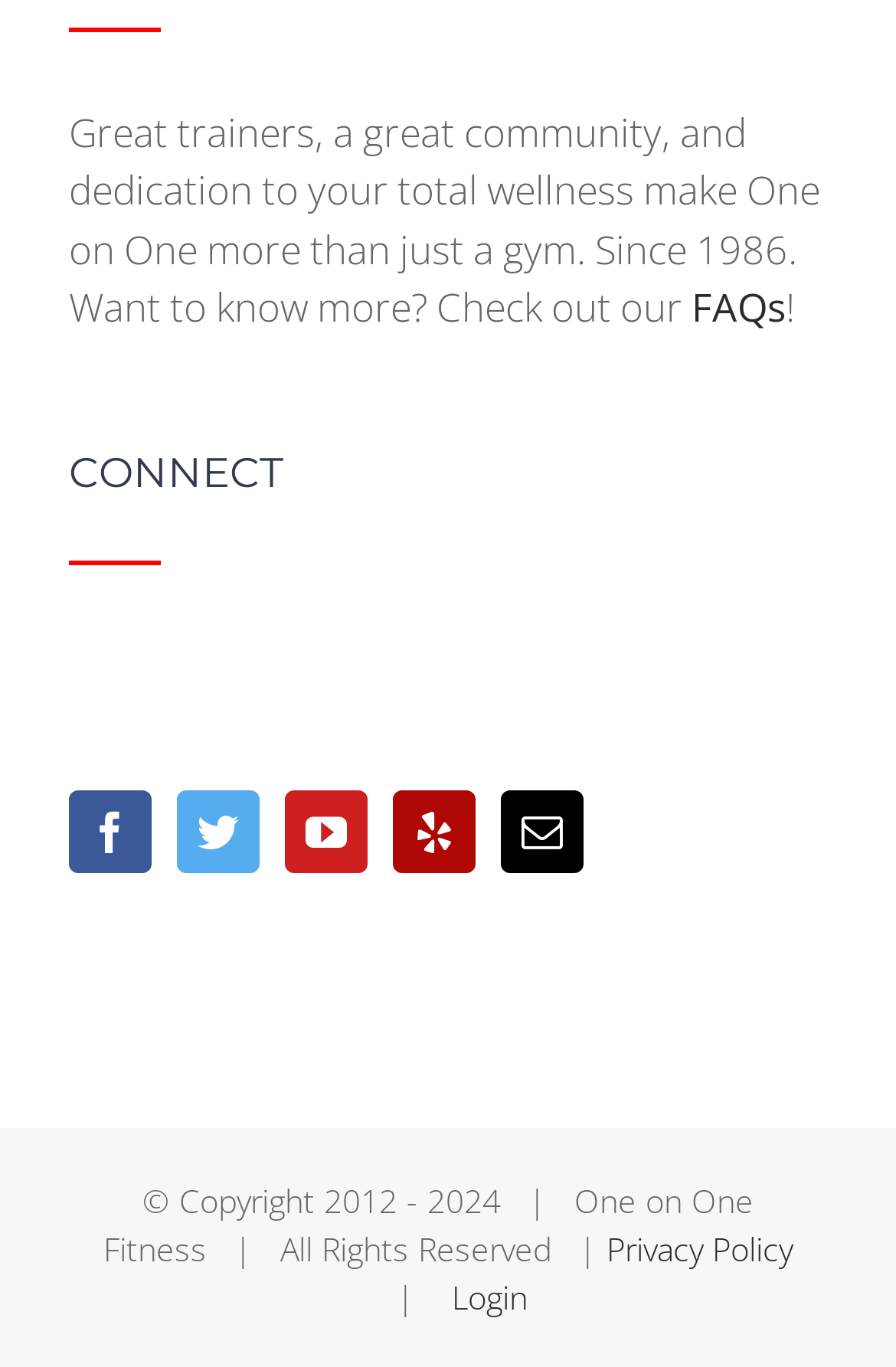Can you find the bounding box coordinates for the element to click on to achieve the instruction: "View YouTube channel"?

[0.318, 0.577, 0.41, 0.638]